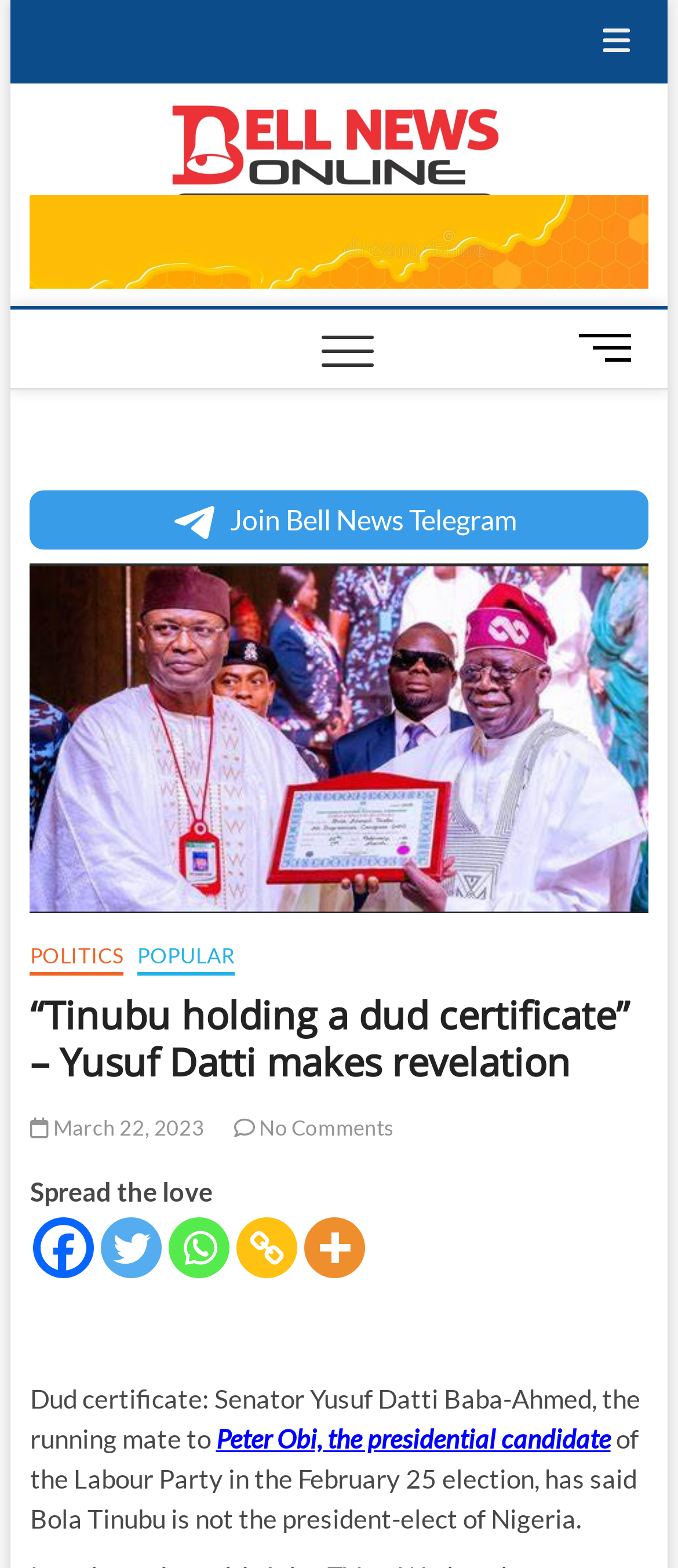Please identify the bounding box coordinates of the area that needs to be clicked to follow this instruction: "Click the menu button".

[0.848, 0.197, 0.956, 0.245]